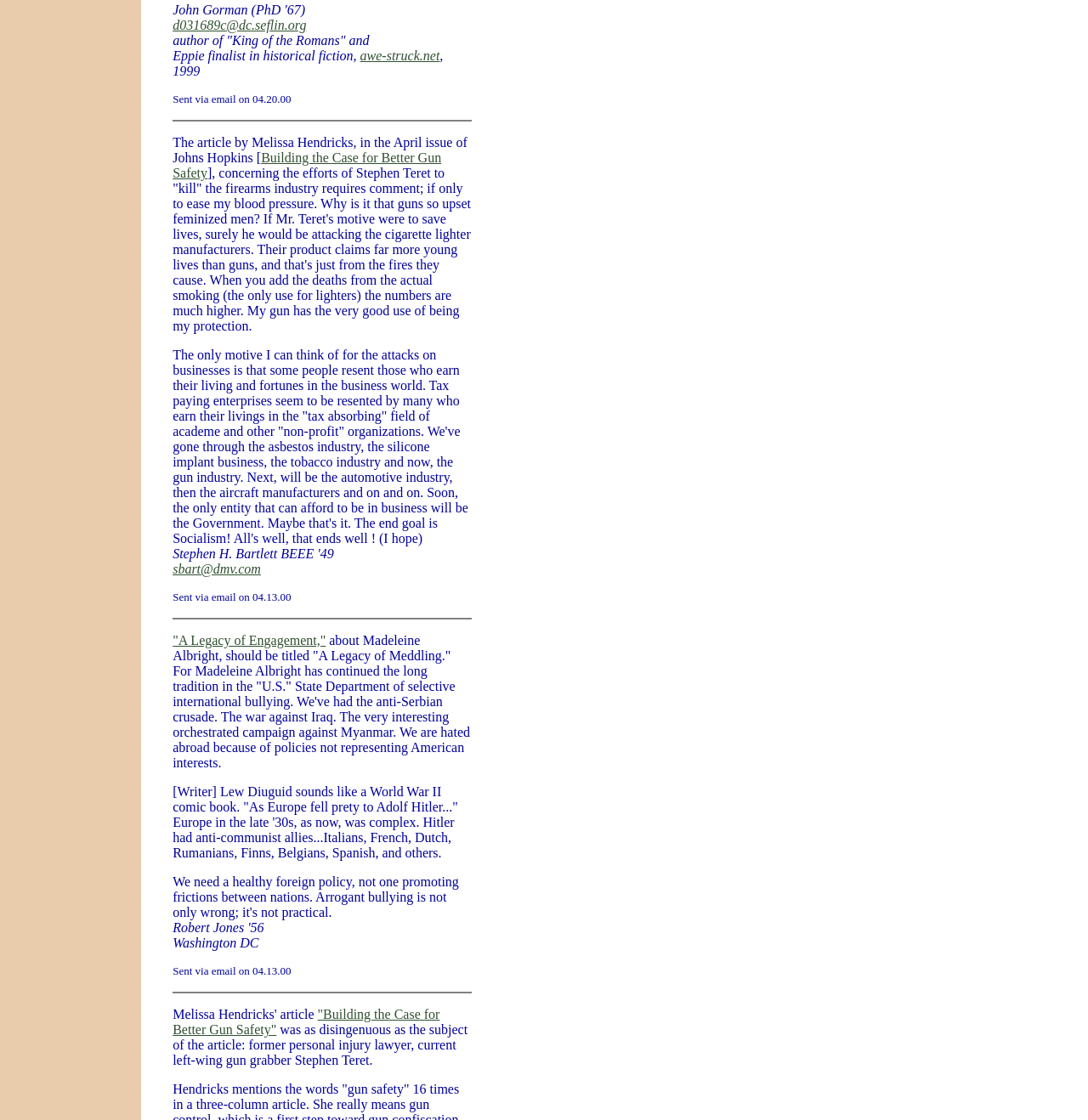How many emails are mentioned on this webpage?
Provide a one-word or short-phrase answer based on the image.

3